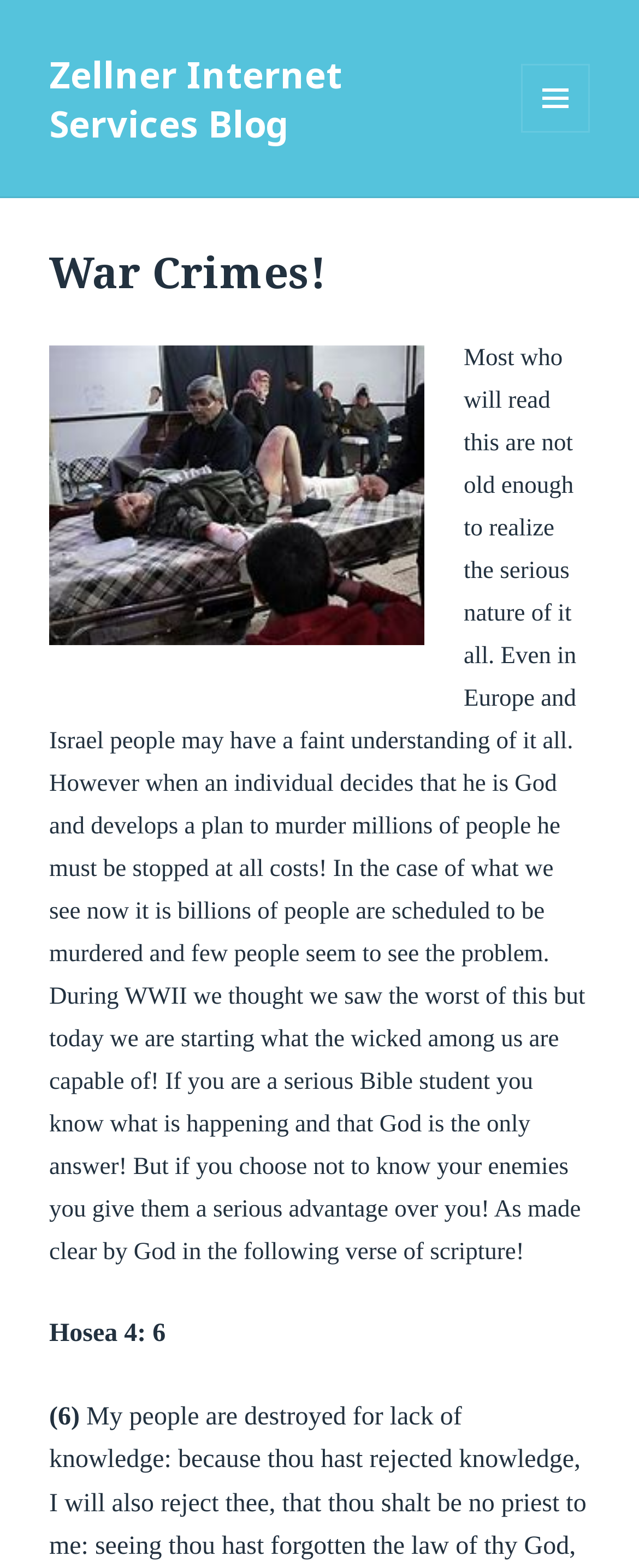Locate the bounding box of the user interface element based on this description: "Menu and widgets".

[0.815, 0.041, 0.923, 0.085]